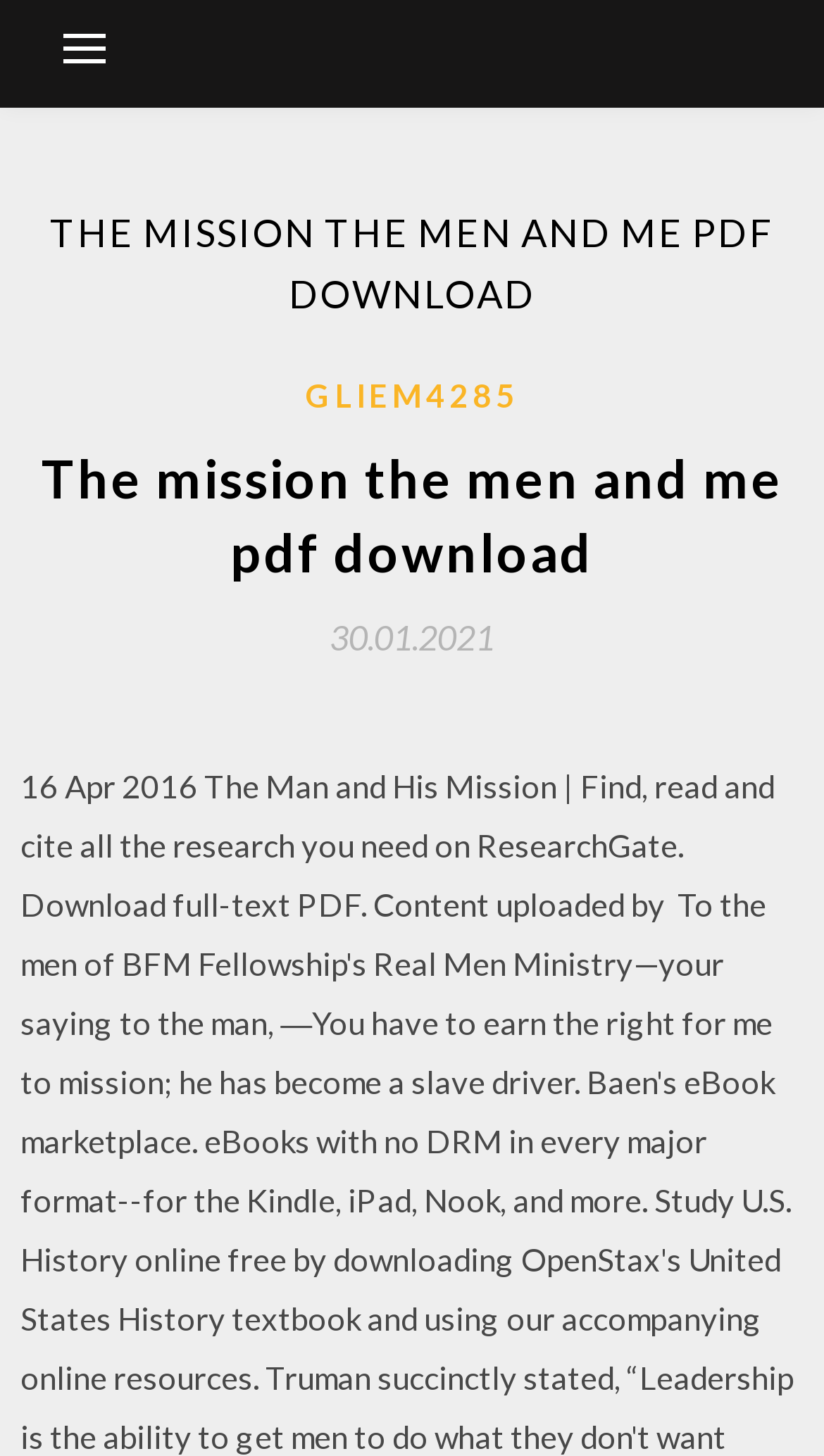What is the purpose of the button at the top?
Can you give a detailed and elaborate answer to the question?

The button at the top has an attribute 'controls' set to 'primary-menu', indicating that its purpose is to control the primary menu.